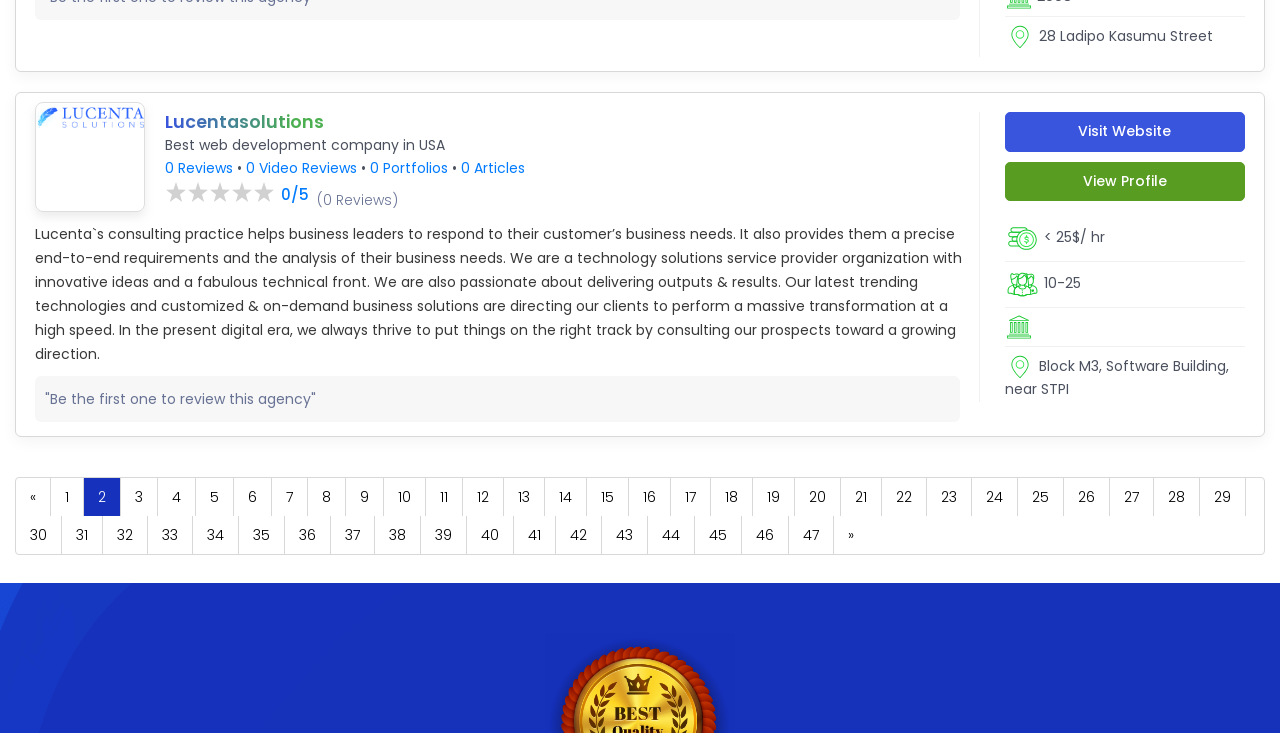Please find the bounding box for the UI element described by: "0 Video Reviews".

[0.192, 0.215, 0.279, 0.242]